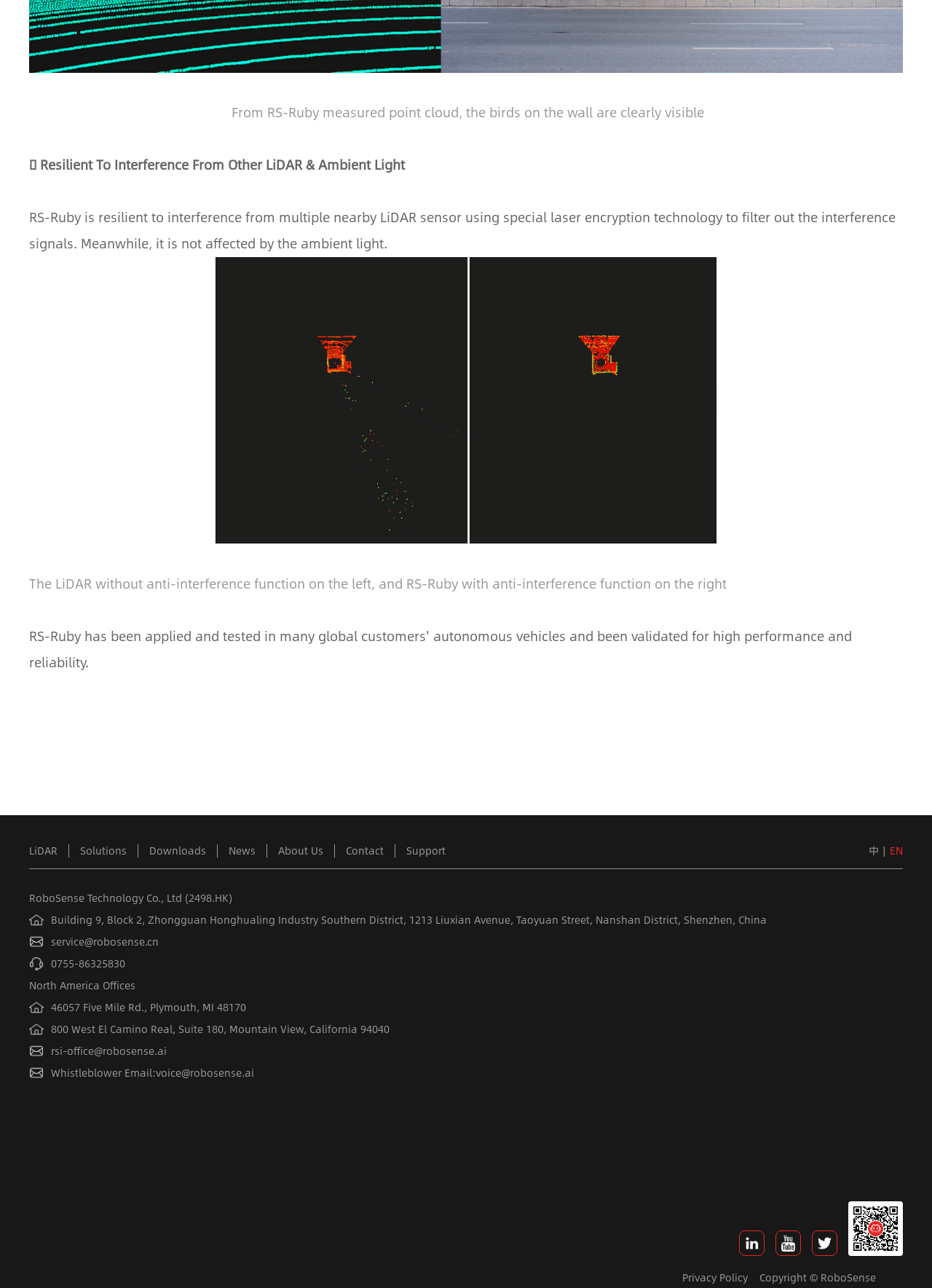Please locate the bounding box coordinates of the element that needs to be clicked to achieve the following instruction: "Contact RoboSense". The coordinates should be four float numbers between 0 and 1, i.e., [left, top, right, bottom].

[0.371, 0.656, 0.412, 0.666]